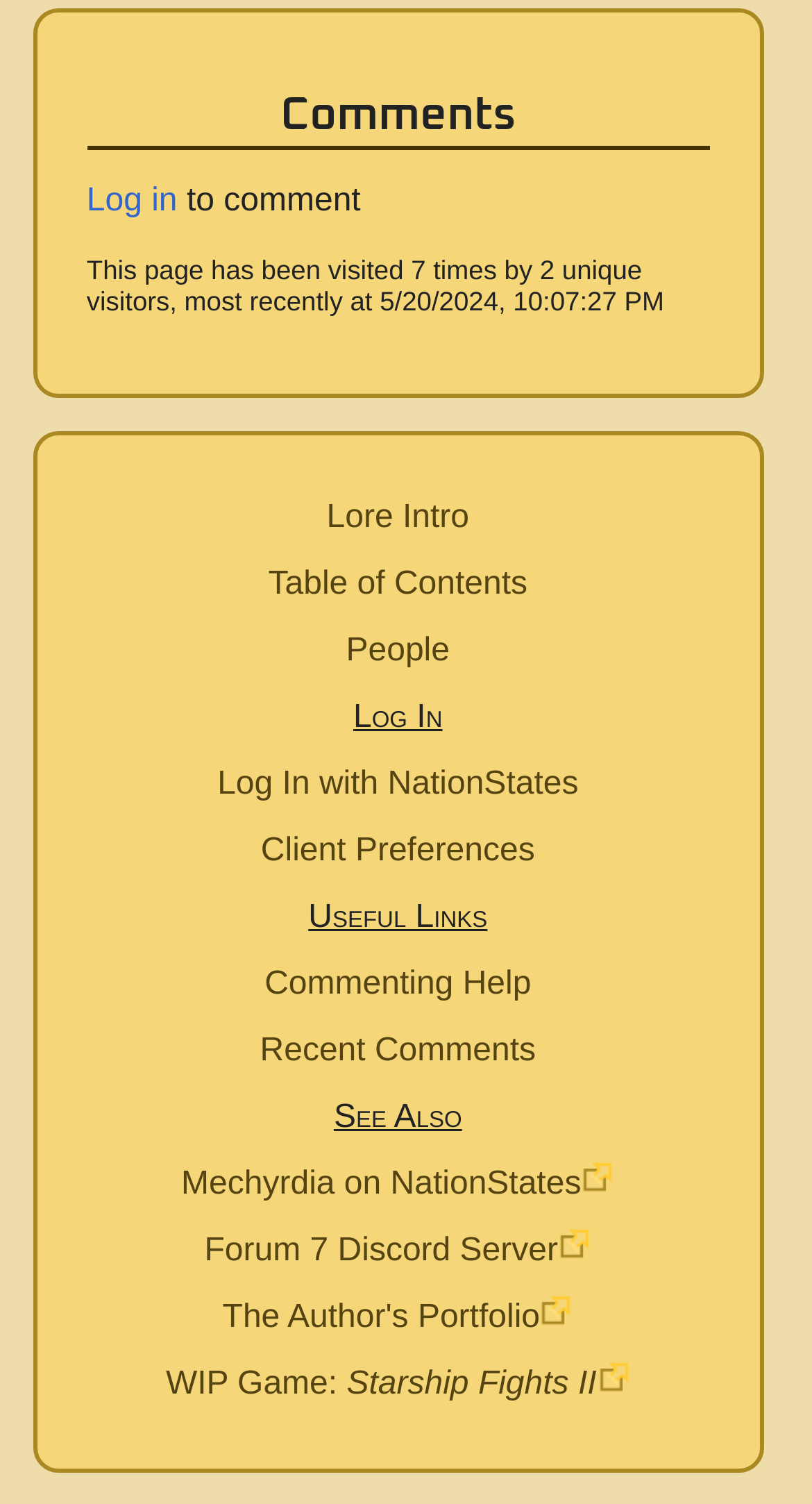Identify the bounding box coordinates for the element that needs to be clicked to fulfill this instruction: "Visit Nuffield Department of Primary Care Health Sciences". Provide the coordinates in the format of four float numbers between 0 and 1: [left, top, right, bottom].

None